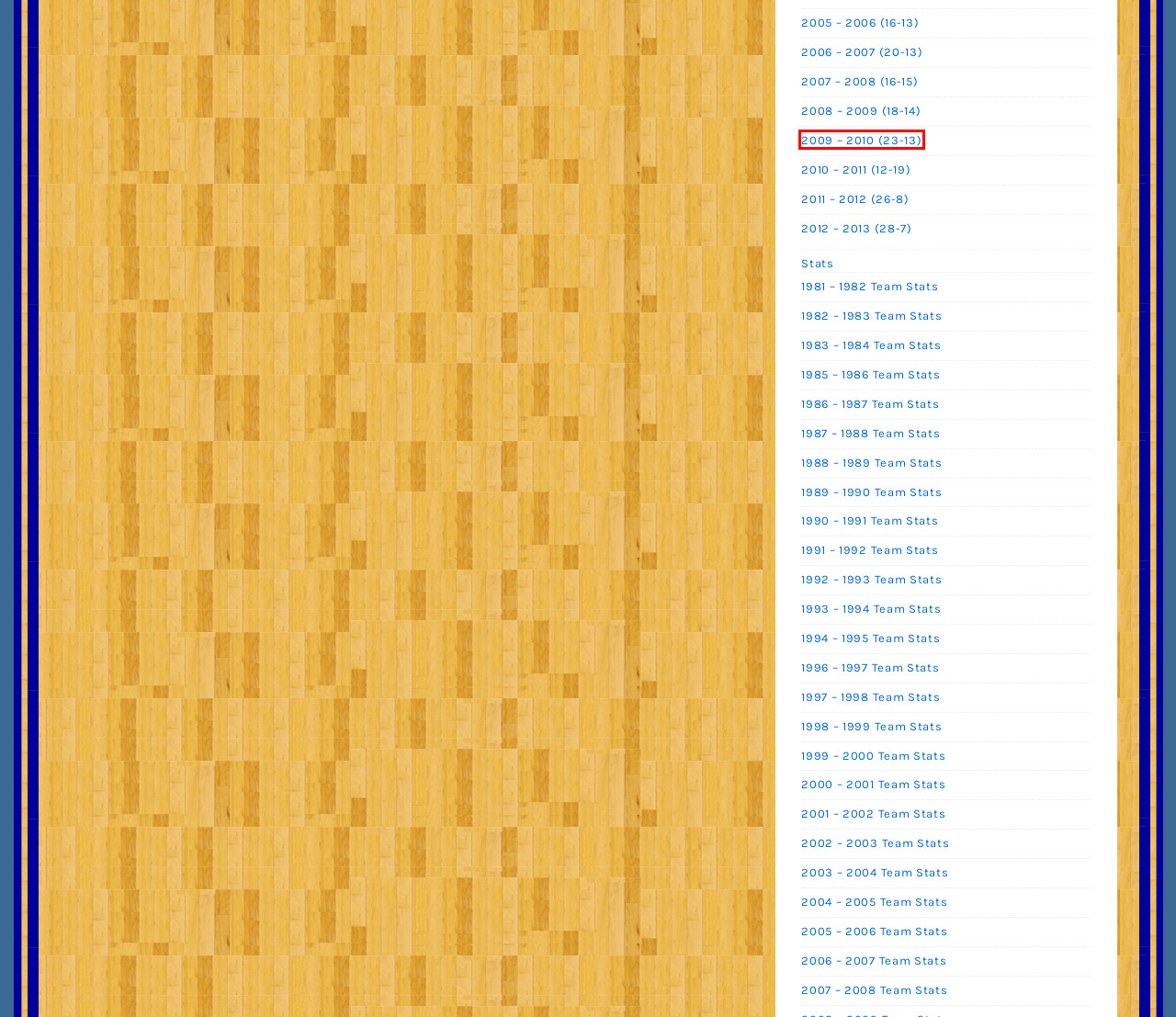You have a screenshot of a webpage with a red bounding box around a UI element. Determine which webpage description best matches the new webpage that results from clicking the element in the bounding box. Here are the candidates:
A. 2005 – 2006 Team Stats – Billikens.com
B. 1988 – 1989 Team Stats – Billikens.com
C. 1997 – 1998 Team Stats – Billikens.com
D. 2002 – 2003 Team Stats – Billikens.com
E. 2007 – 2008 Team Stats – Billikens.com
F. 2000 – 2001 Team Stats – Billikens.com
G. Stats – Billikens.com
H. 2009 – 2010 (23-13) – Billikens.com

H